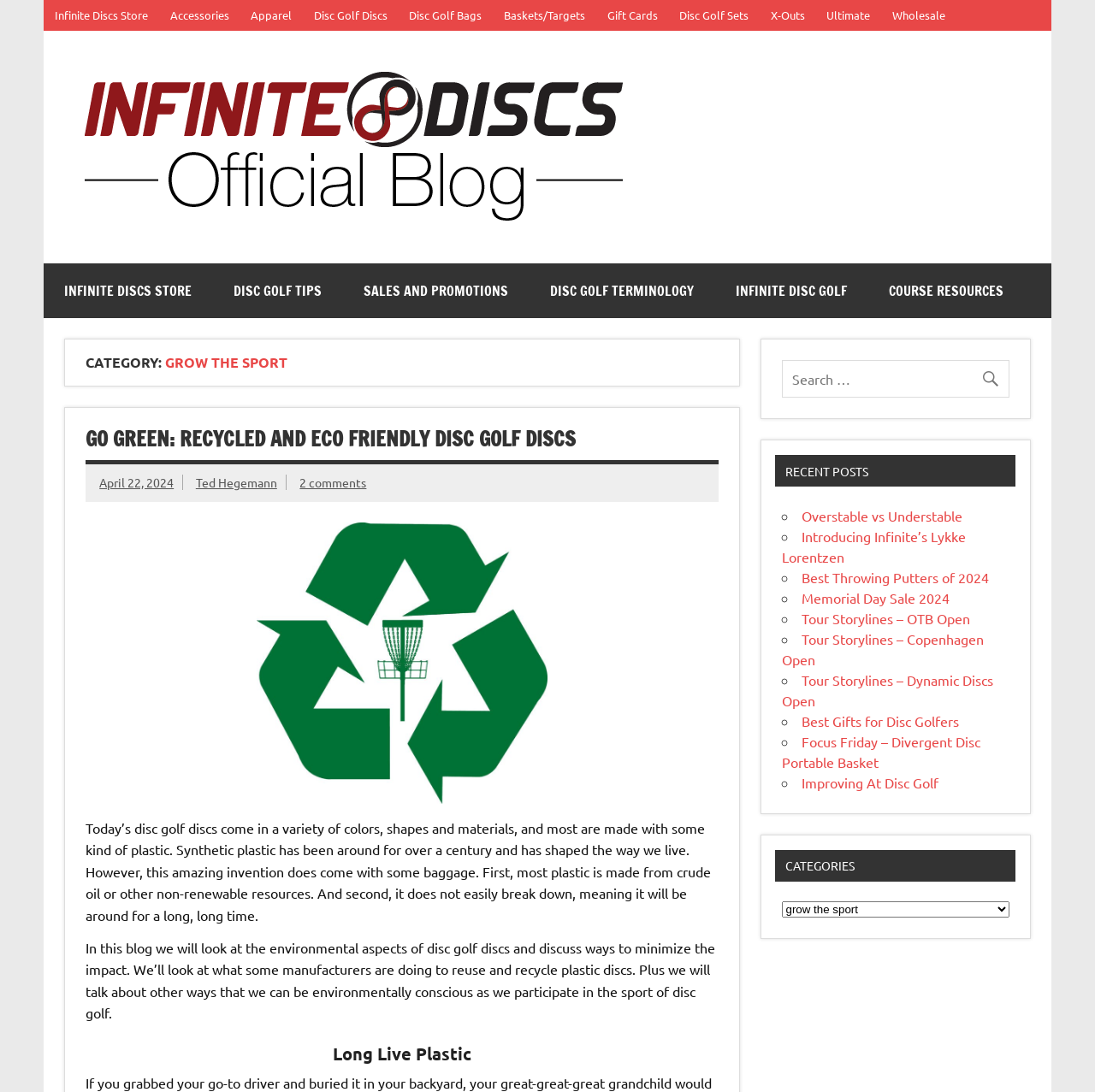What is the category of the blog post?
Answer with a single word or short phrase according to what you see in the image.

Grow the Sport